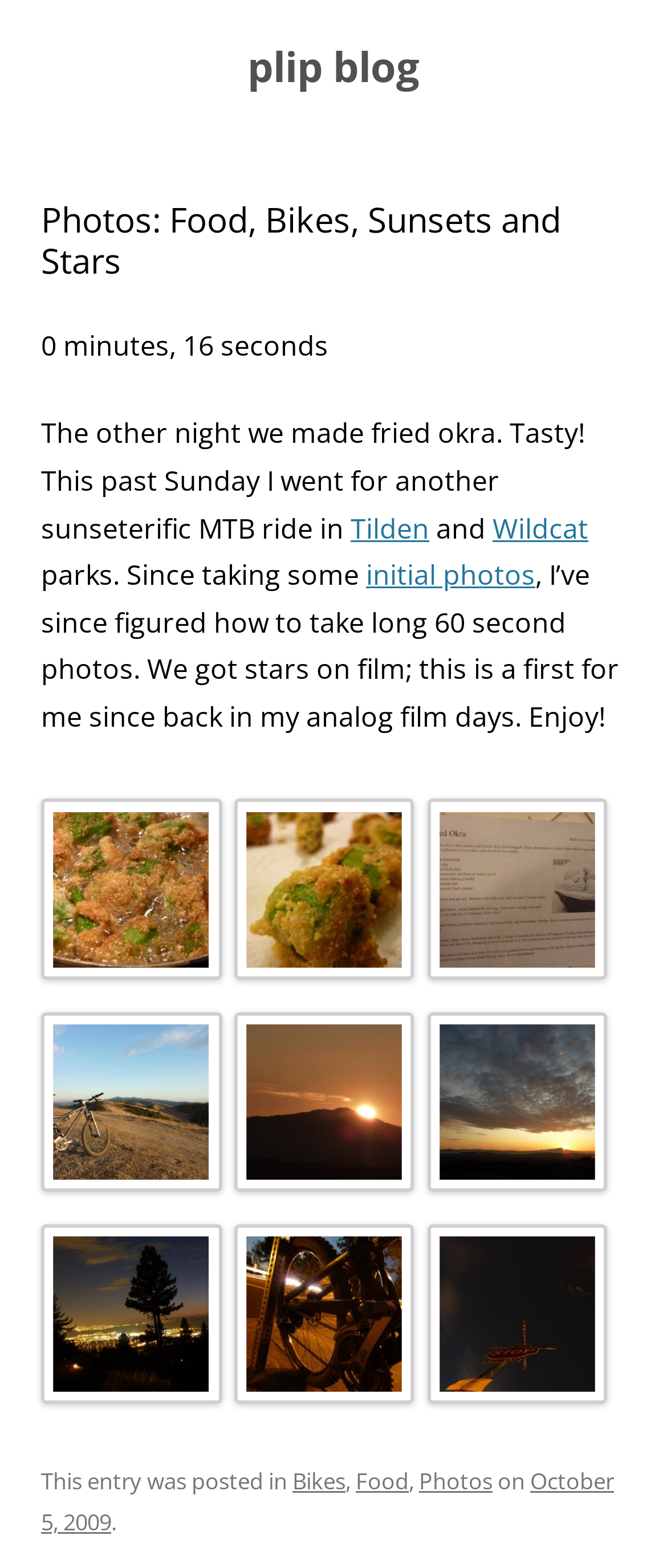Based on what you see in the screenshot, provide a thorough answer to this question: What is the author of the blog?

After analyzing the webpage, I couldn't find any information about the author of the blog. The webpage only provides a heading 'plip blog' which seems to be the title of the blog, but it doesn't provide any information about the author.